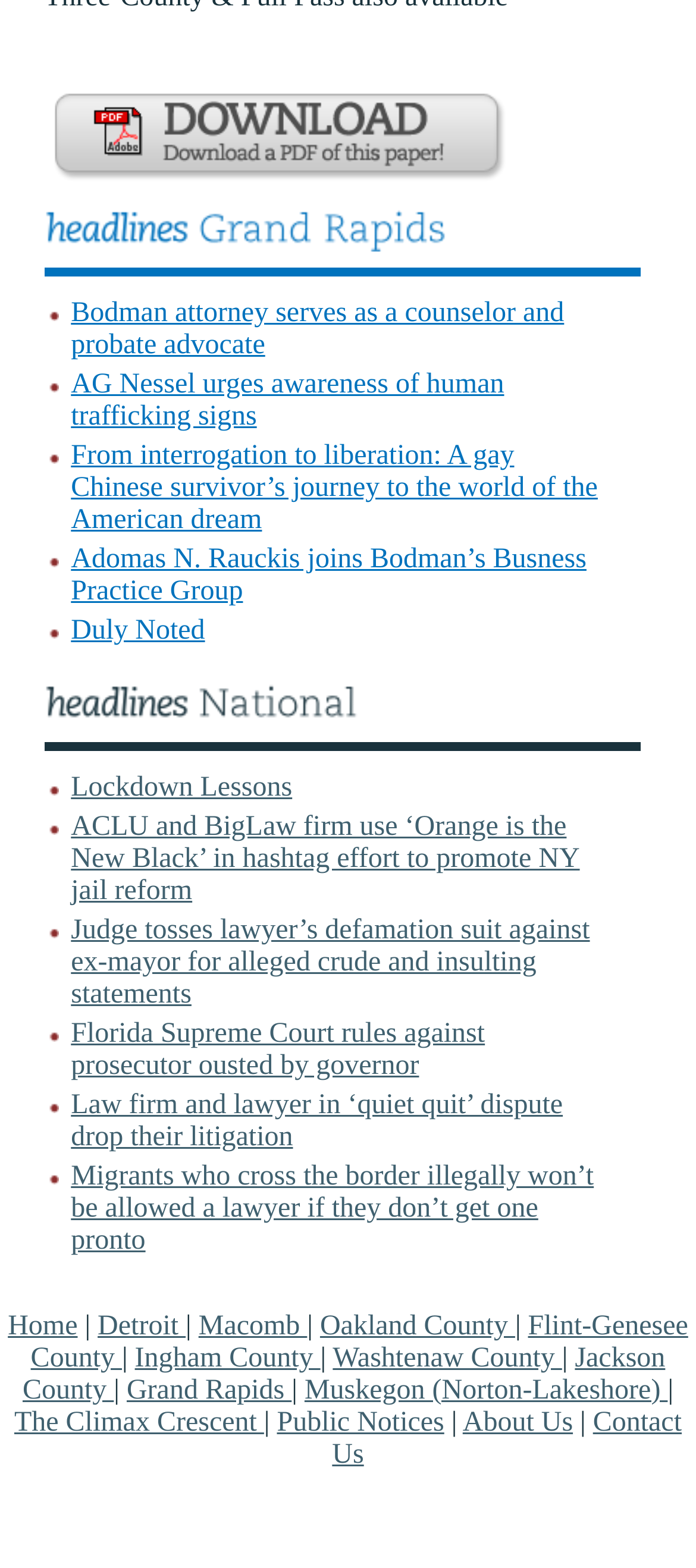Determine the bounding box coordinates for the region that must be clicked to execute the following instruction: "Download a PDF of this paper!".

[0.063, 0.104, 0.73, 0.123]